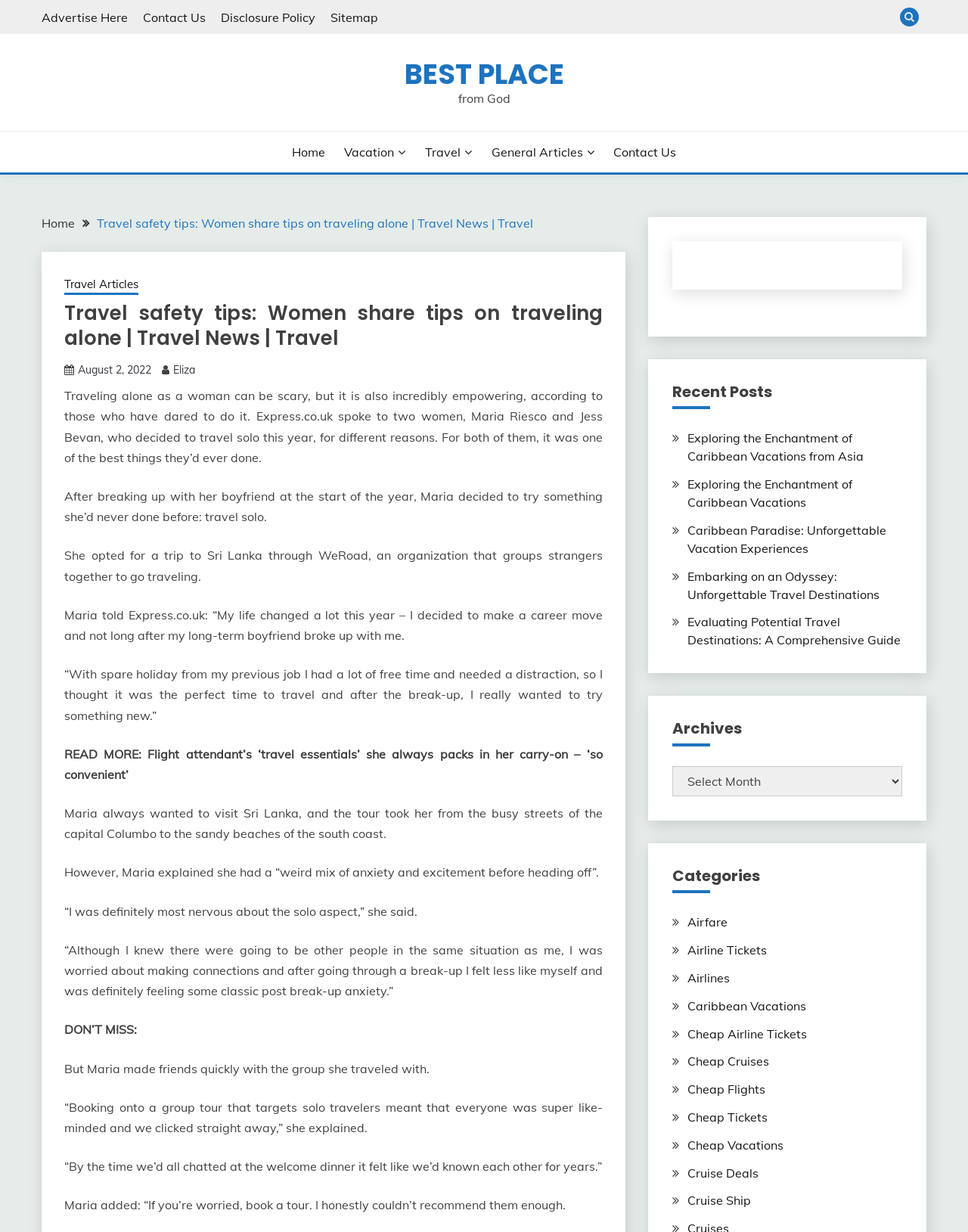Please look at the image and answer the question with a detailed explanation: Where did Maria travel to?

According to the article, Maria traveled to Sri Lanka through WeRoad, an organization that groups strangers together to go traveling. This information can be found in the paragraph that starts with 'She opted for a trip to Sri Lanka...'.